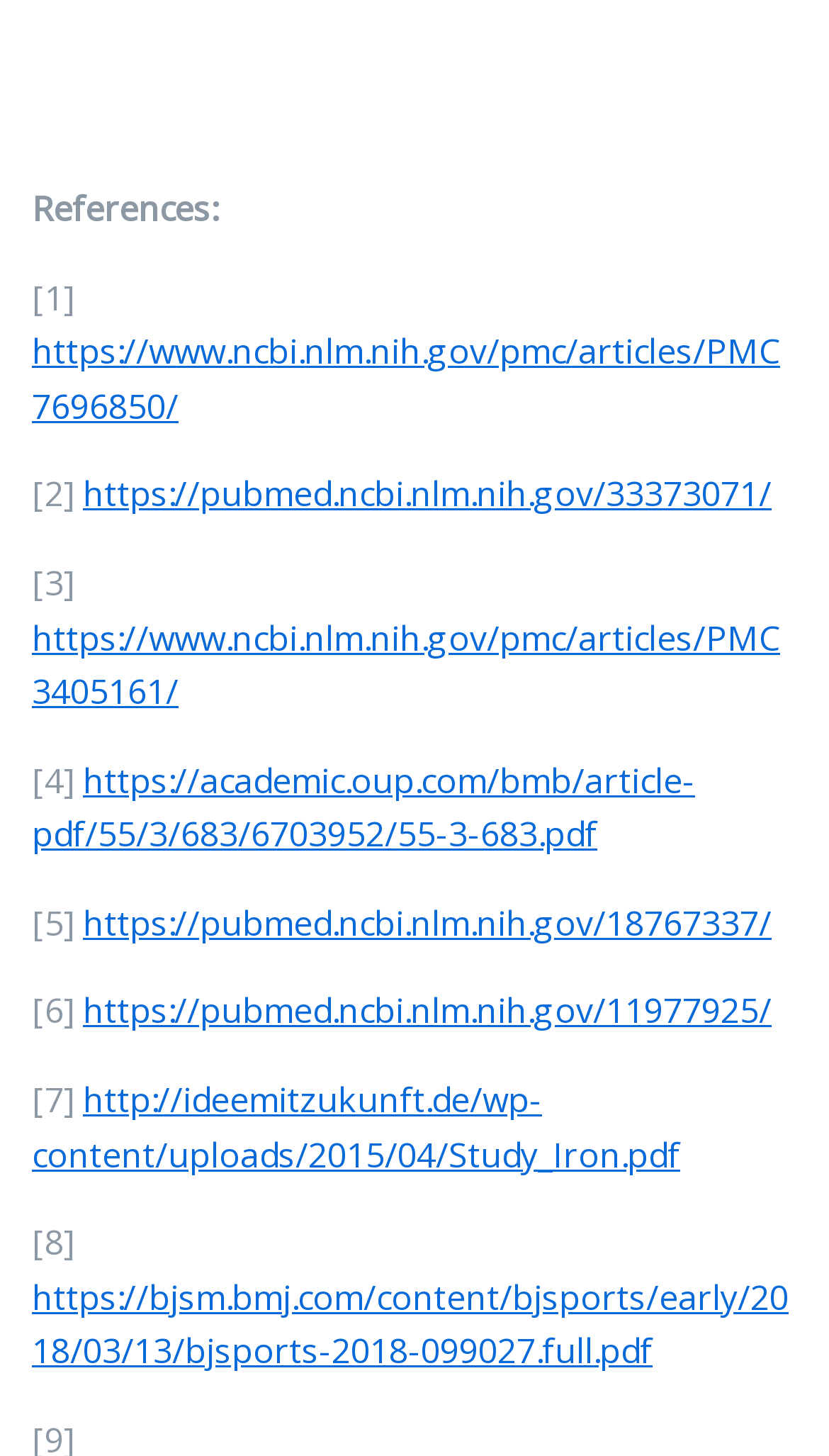Using the provided element description "alt="mil-tech pharma ltd supplements"", determine the bounding box coordinates of the UI element.

[0.038, 0.066, 0.962, 0.098]